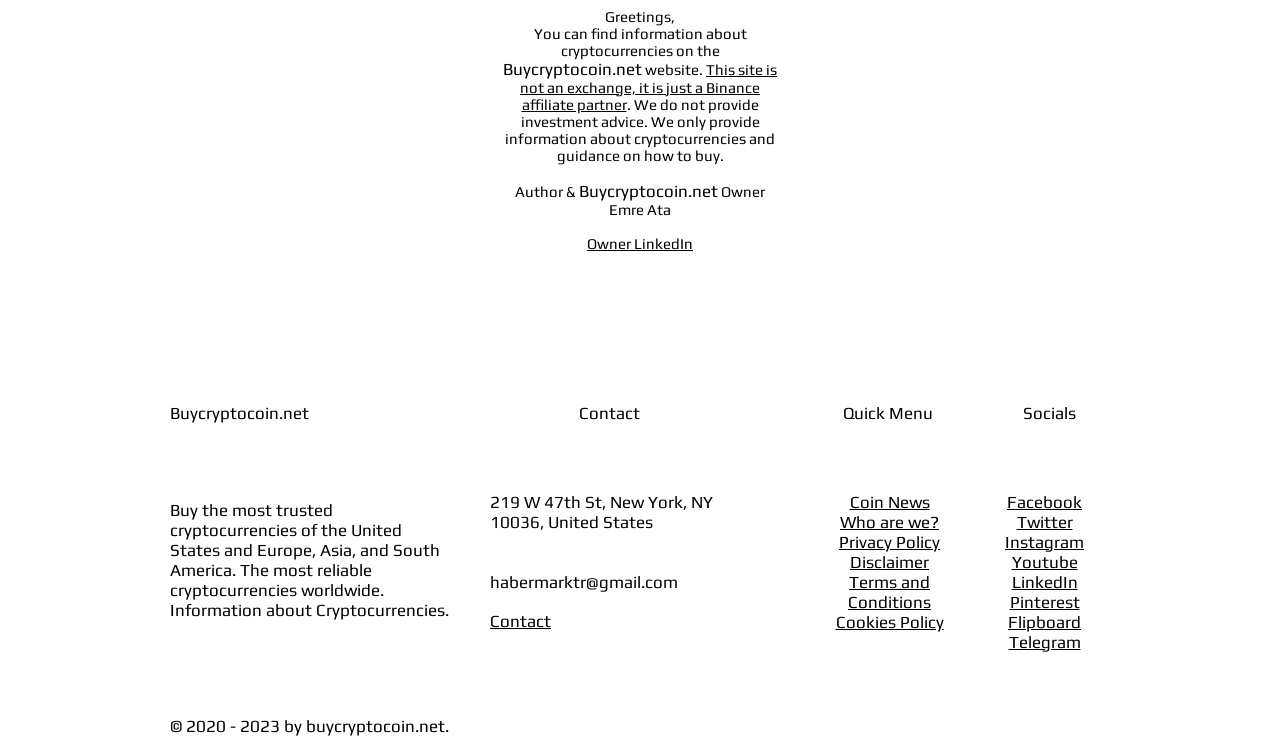Using the webpage screenshot, find the UI element described by Who are we?. Provide the bounding box coordinates in the format (top-left x, top-left y, bottom-right x, bottom-right y), ensuring all values are floating point numbers between 0 and 1.

[0.656, 0.689, 0.734, 0.716]